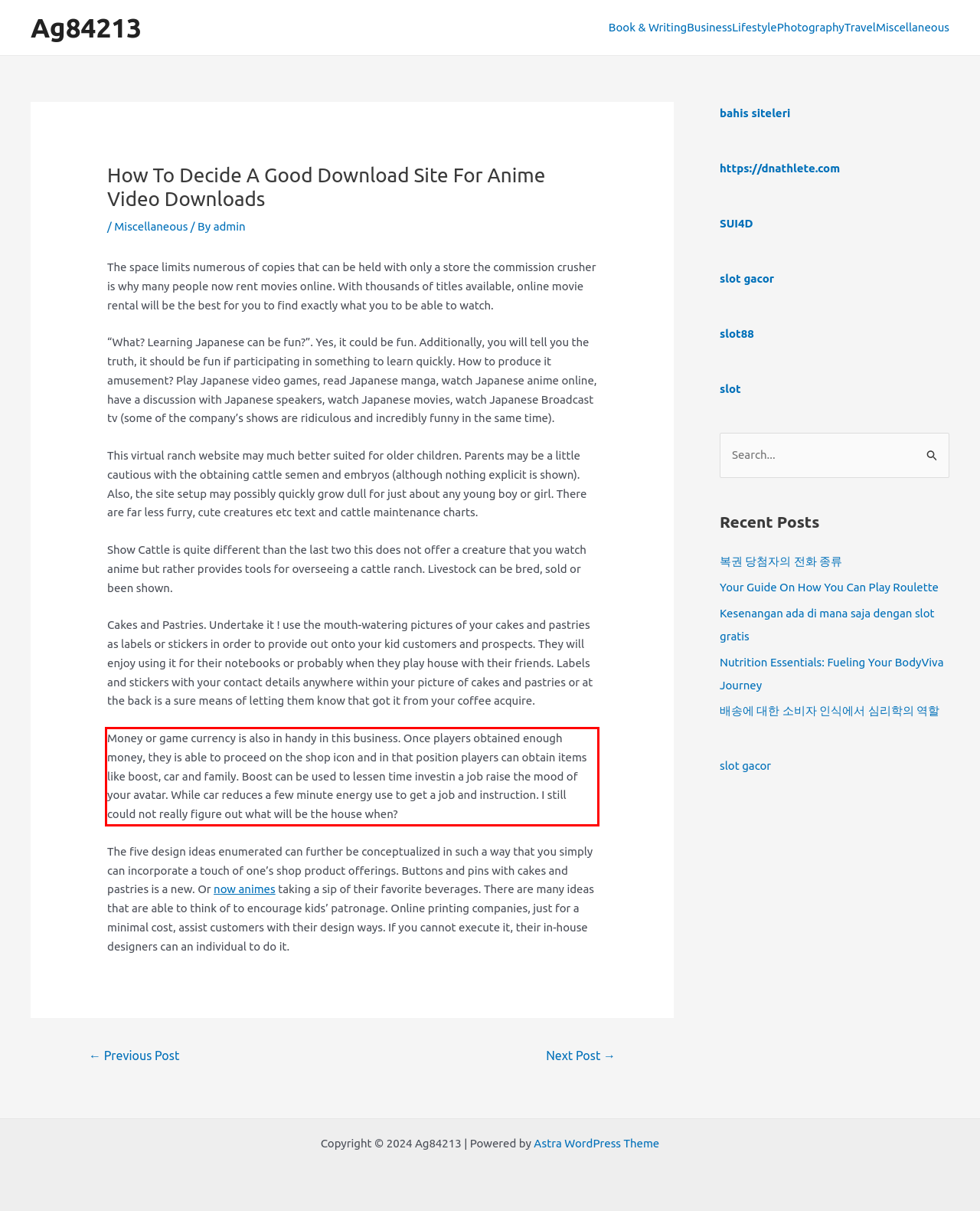Identify and extract the text within the red rectangle in the screenshot of the webpage.

Money or game currency is also in handy in this business. Once players obtained enough money, they is able to proceed on the shop icon and in that position players can obtain items like boost, car and family. Boost can be used to lessen time investin a job raise the mood of your avatar. While car reduces a few minute energy use to get a job and instruction. I still could not really figure out what will be the house when?